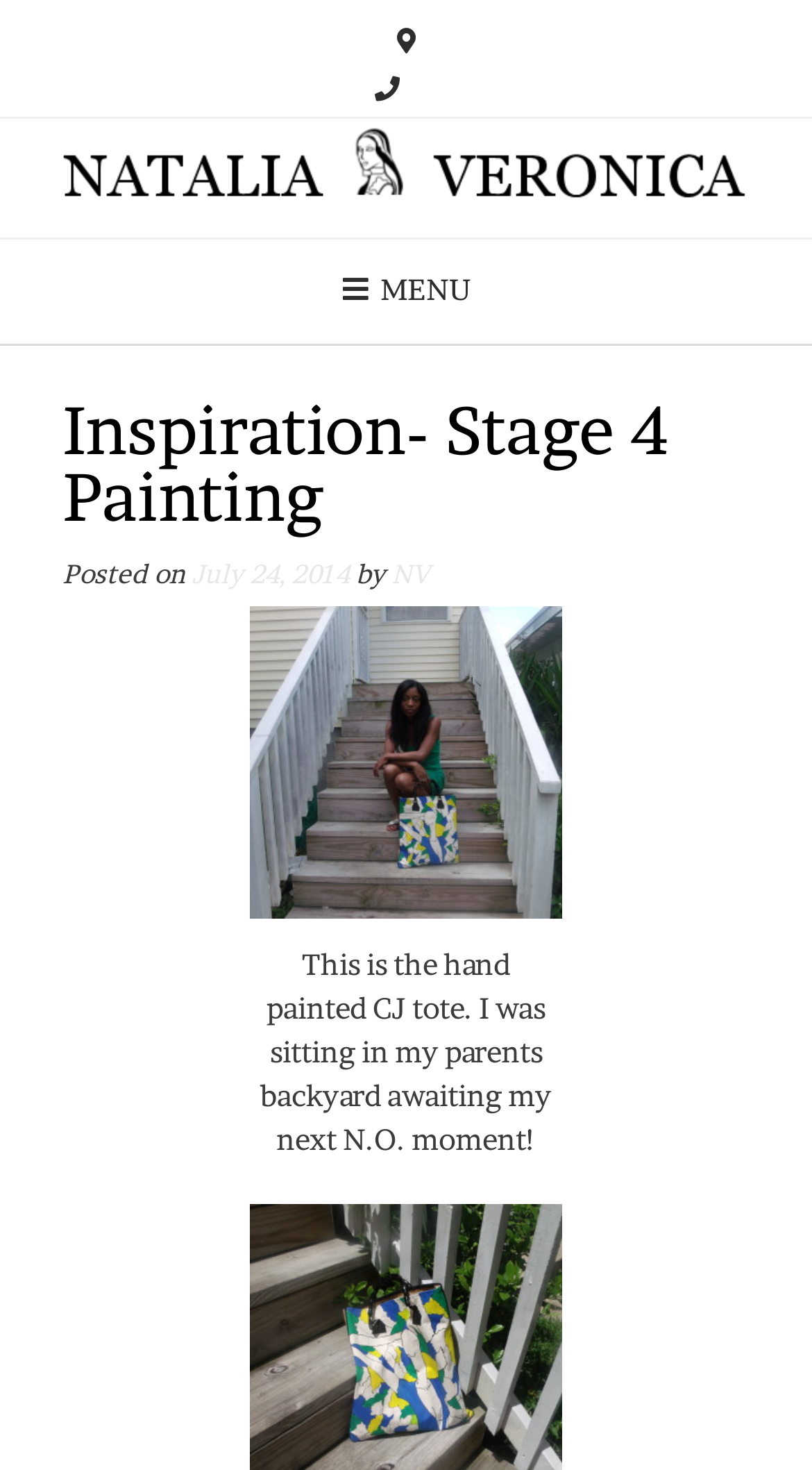Generate an in-depth caption that captures all aspects of the webpage.

The webpage is about Natalia Veronica's artwork, specifically a painting called "Inspiration- Stage 4 Painting". At the top left, there is a link to Natalia Veronica's profile, accompanied by an image with the same name. 

Below the profile link, there is a "MENU" button. To the right of the "MENU" button, there is a header section that contains the title "Inspiration- Stage 4 Painting" and some metadata about the post, including the date "July 24, 2014" and the author "NV". 

The main content of the webpage is an image of a hand-painted tote bag, which is described in a link below the image. The description reads "This is the hand painted CJ tote. I was sitting in my parents backyard awaiting my next N.O. moment!". The image and its description are centered on the page.